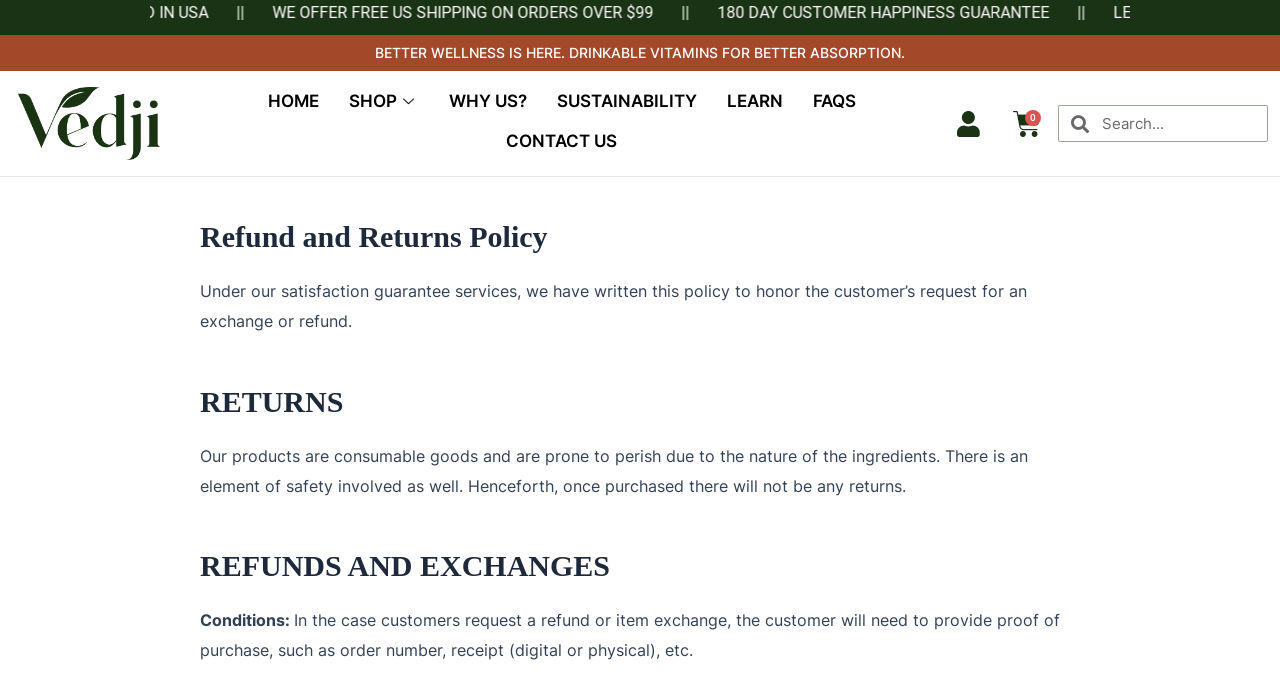Given the description of the UI element: "$0.00 0 Cart", predict the bounding box coordinates in the form of [left, top, right, bottom], with each value being a float between 0 and 1.

[0.768, 0.137, 0.837, 0.221]